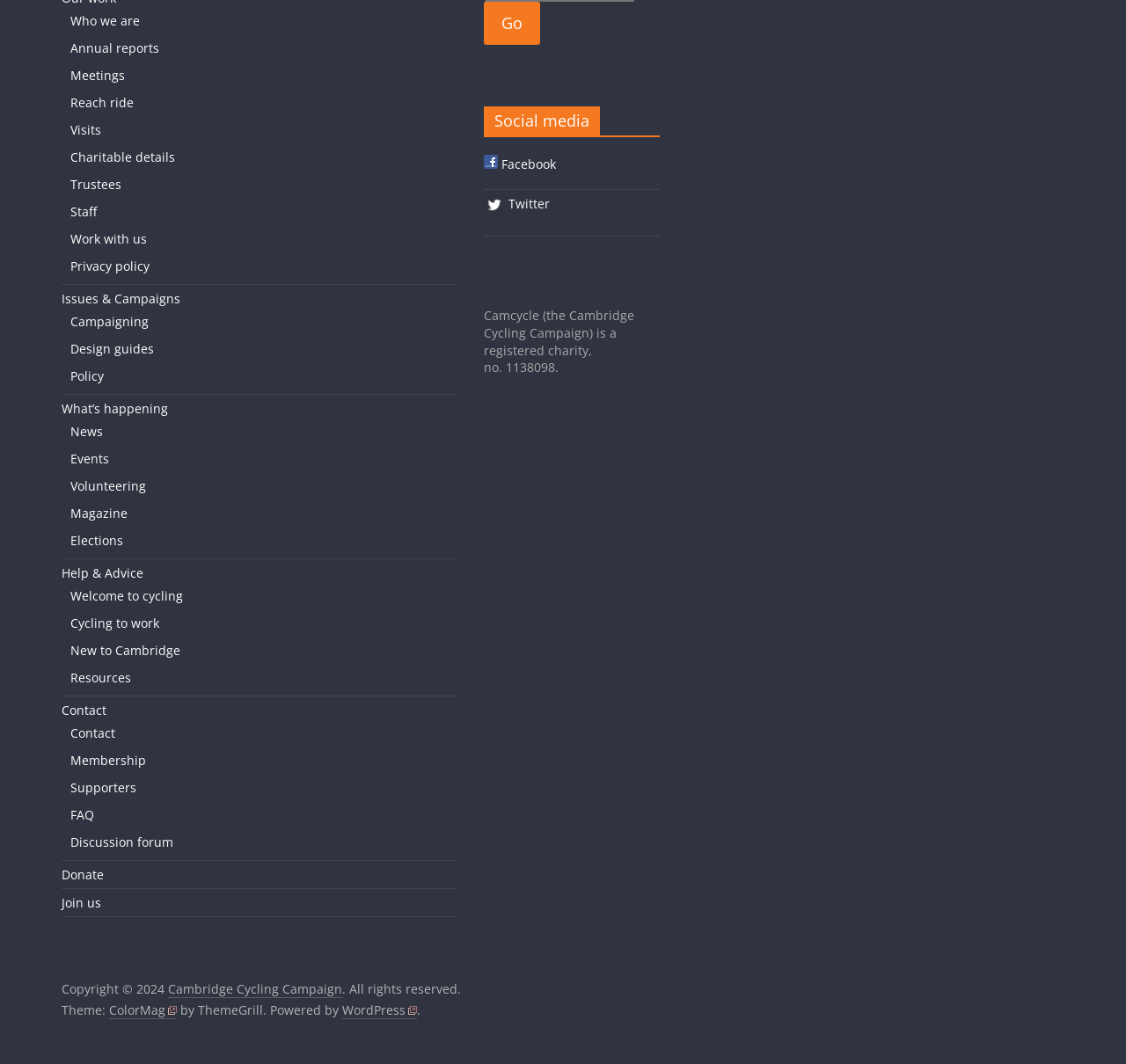Identify the bounding box coordinates necessary to click and complete the given instruction: "Click Contact".

[0.055, 0.659, 0.095, 0.675]